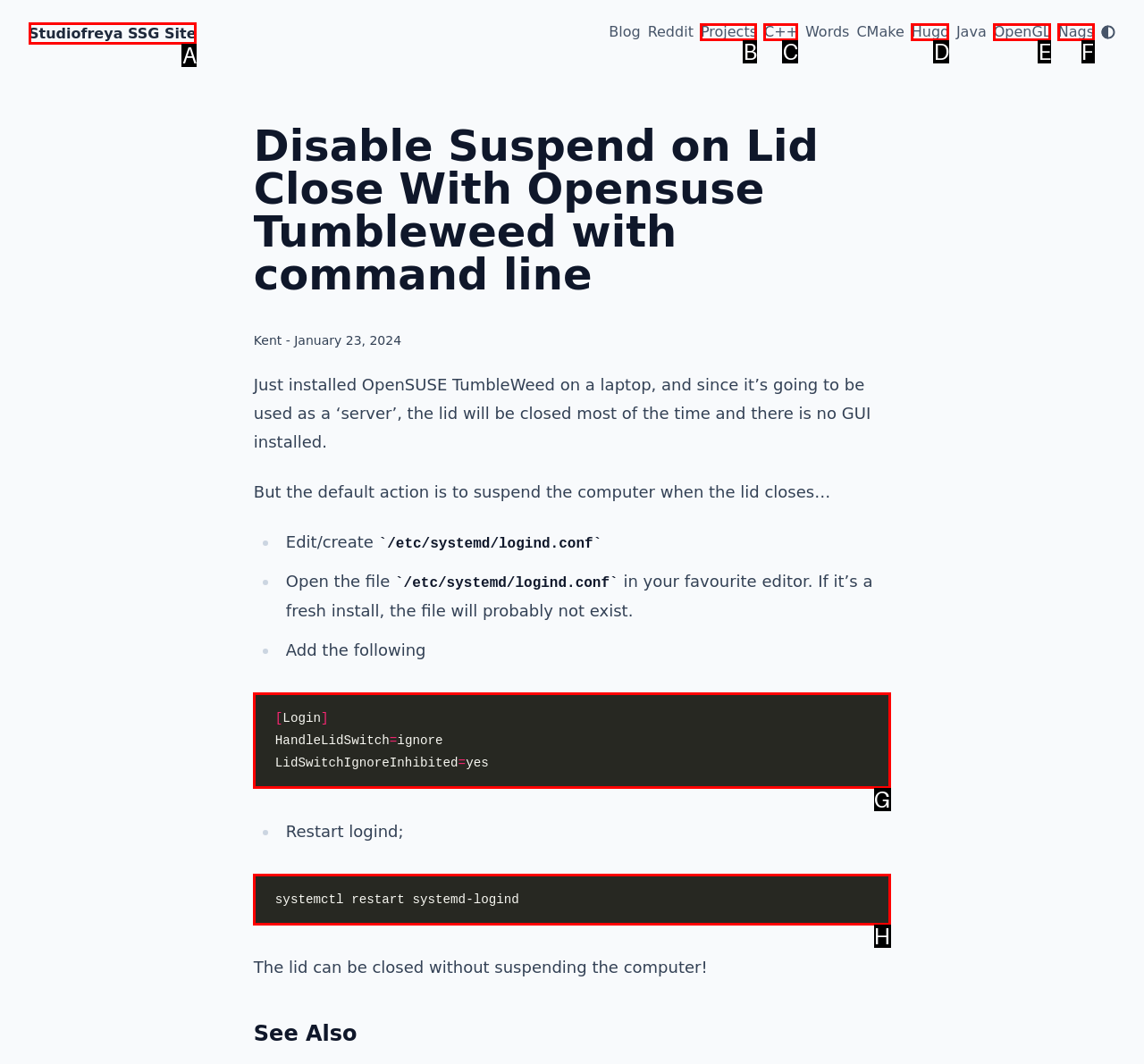Tell me which one HTML element best matches the description: Studiofreya SSG Site
Answer with the option's letter from the given choices directly.

A